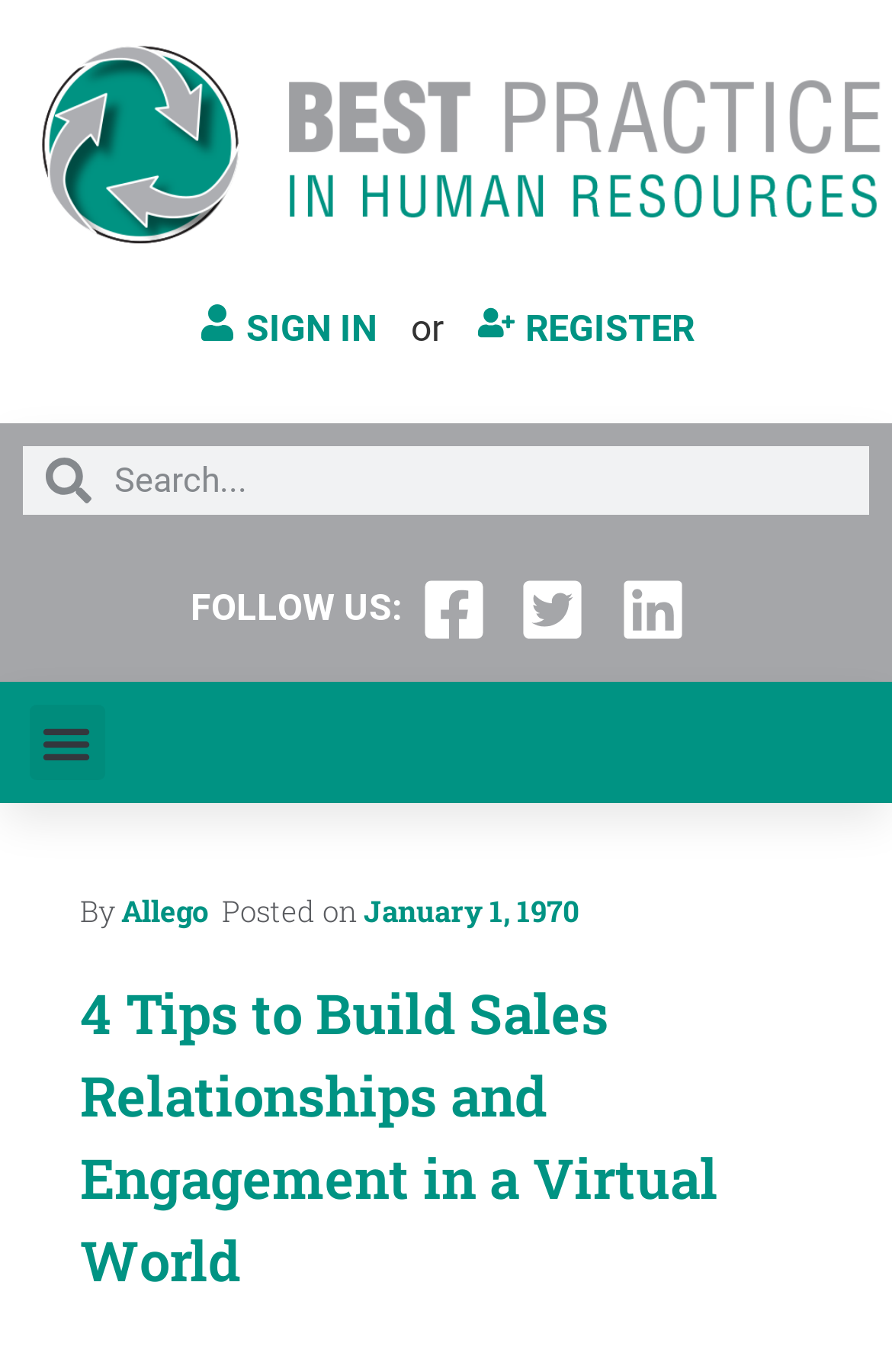Please locate the bounding box coordinates of the region I need to click to follow this instruction: "Follow on Facebook".

[0.452, 0.408, 0.563, 0.48]